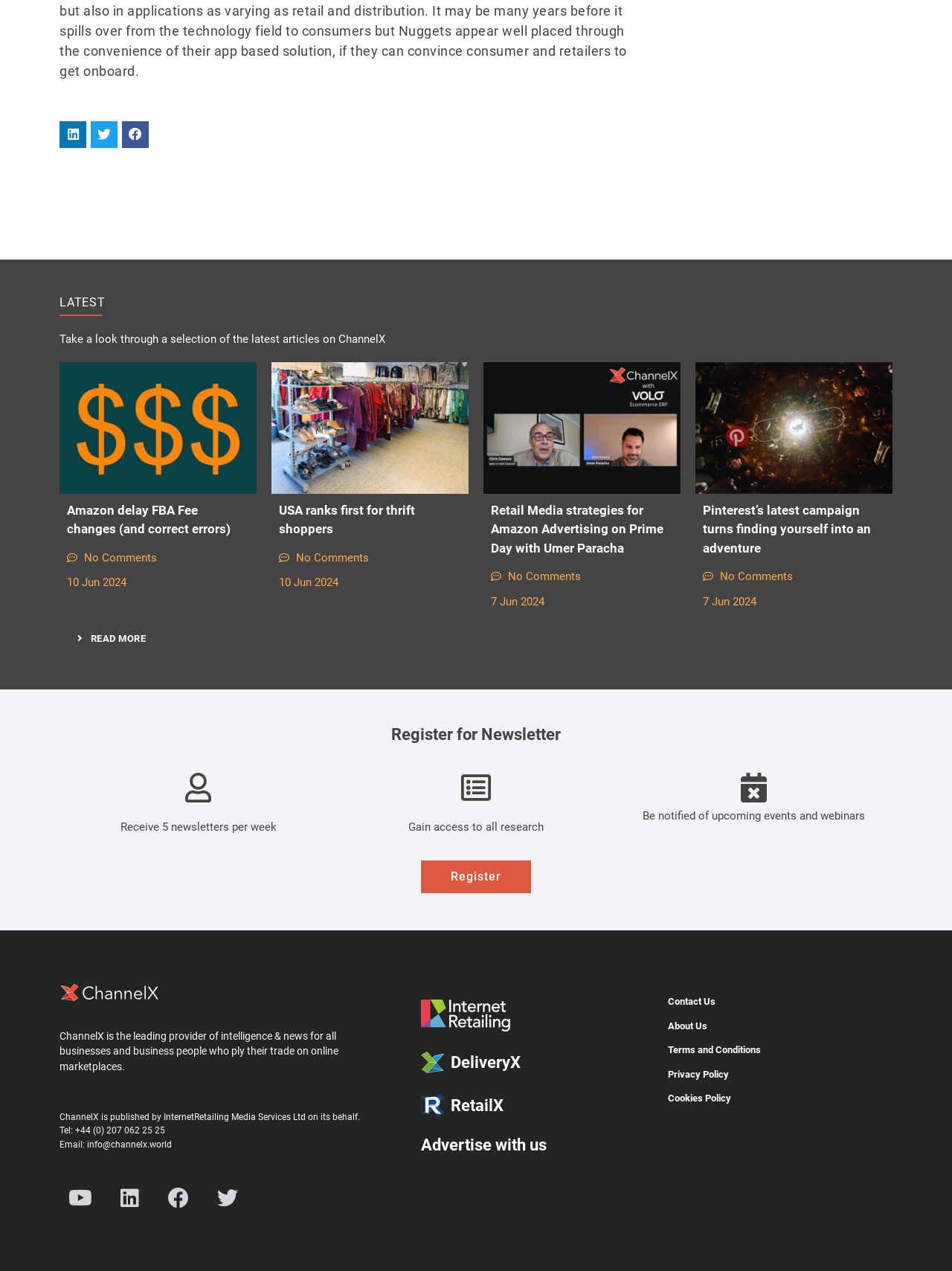What is the topic of the latest articles?
Examine the image and provide an in-depth answer to the question.

Based on the webpage, the latest articles are about Amazon, thrift shoppers, and Prime Day, as indicated by the article titles and images.